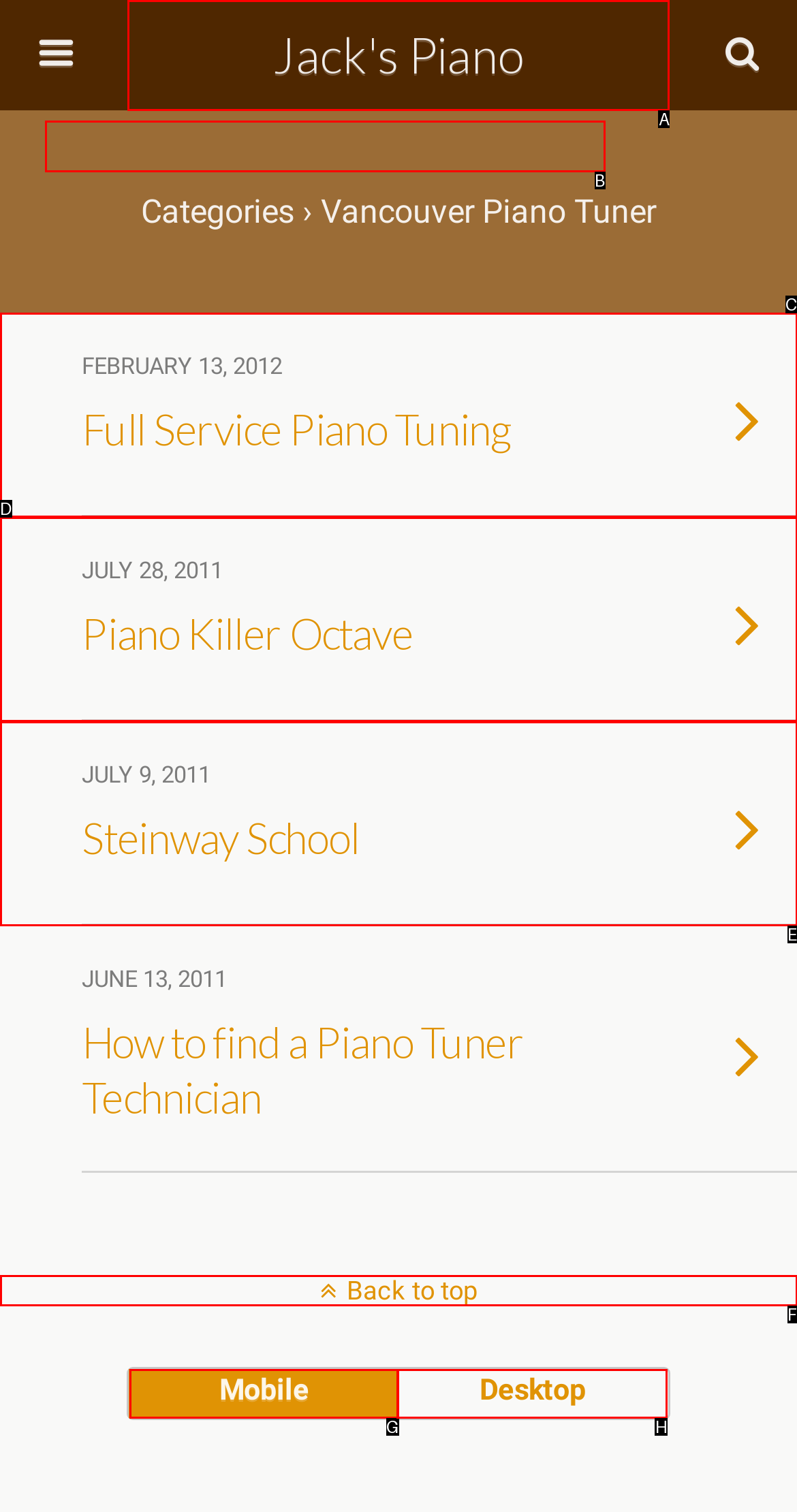Tell me which one HTML element I should click to complete the following task: Visit Jack's Piano homepage Answer with the option's letter from the given choices directly.

A